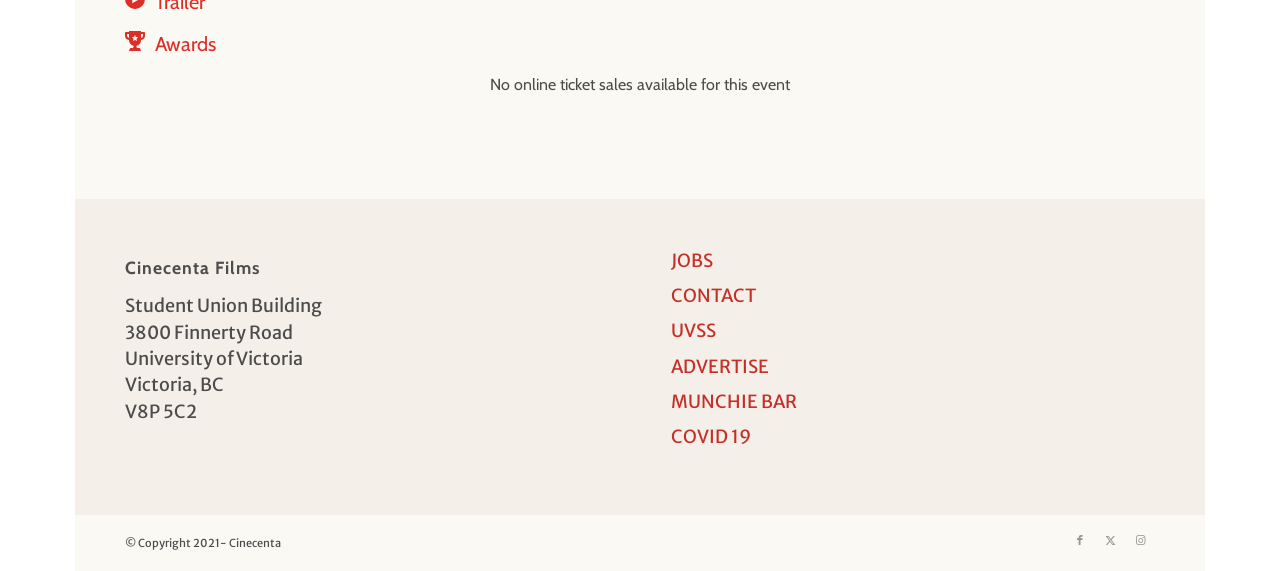Identify the bounding box coordinates of the clickable region to carry out the given instruction: "Visit JOBS".

[0.524, 0.426, 0.902, 0.488]